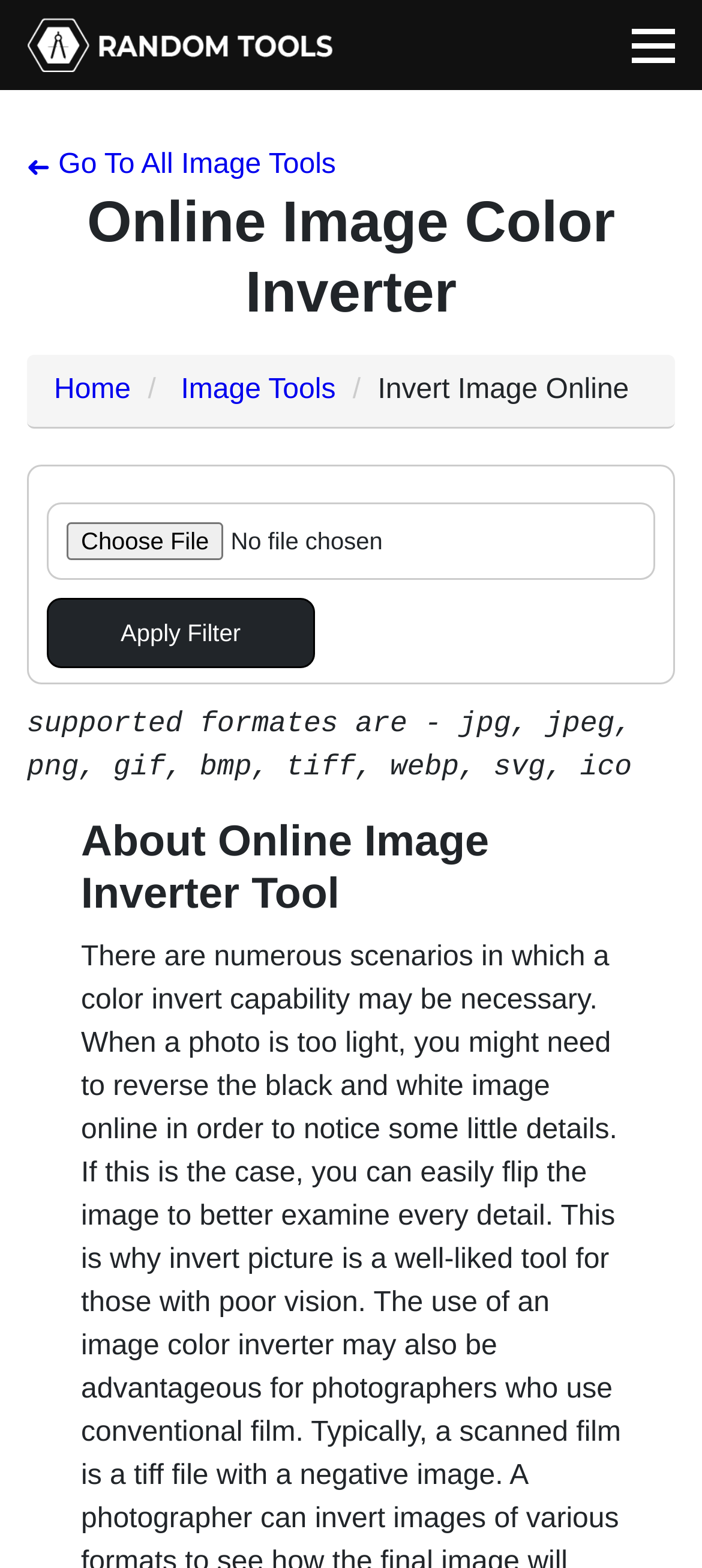Provide the bounding box coordinates of the HTML element this sentence describes: "parent_node: Apply Filter name="inp_img"".

[0.067, 0.32, 0.933, 0.37]